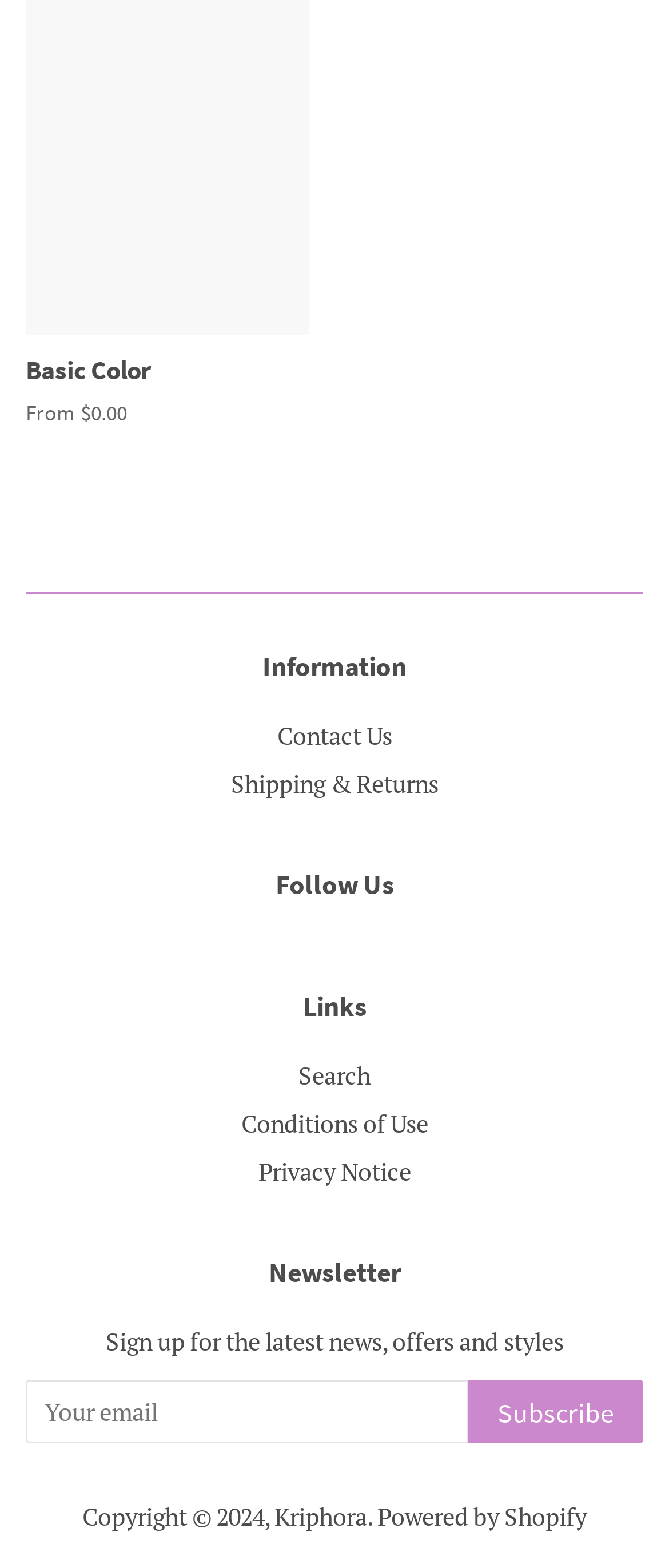Please identify the bounding box coordinates of the region to click in order to complete the task: "Contact Us". The coordinates must be four float numbers between 0 and 1, specified as [left, top, right, bottom].

[0.414, 0.459, 0.586, 0.479]